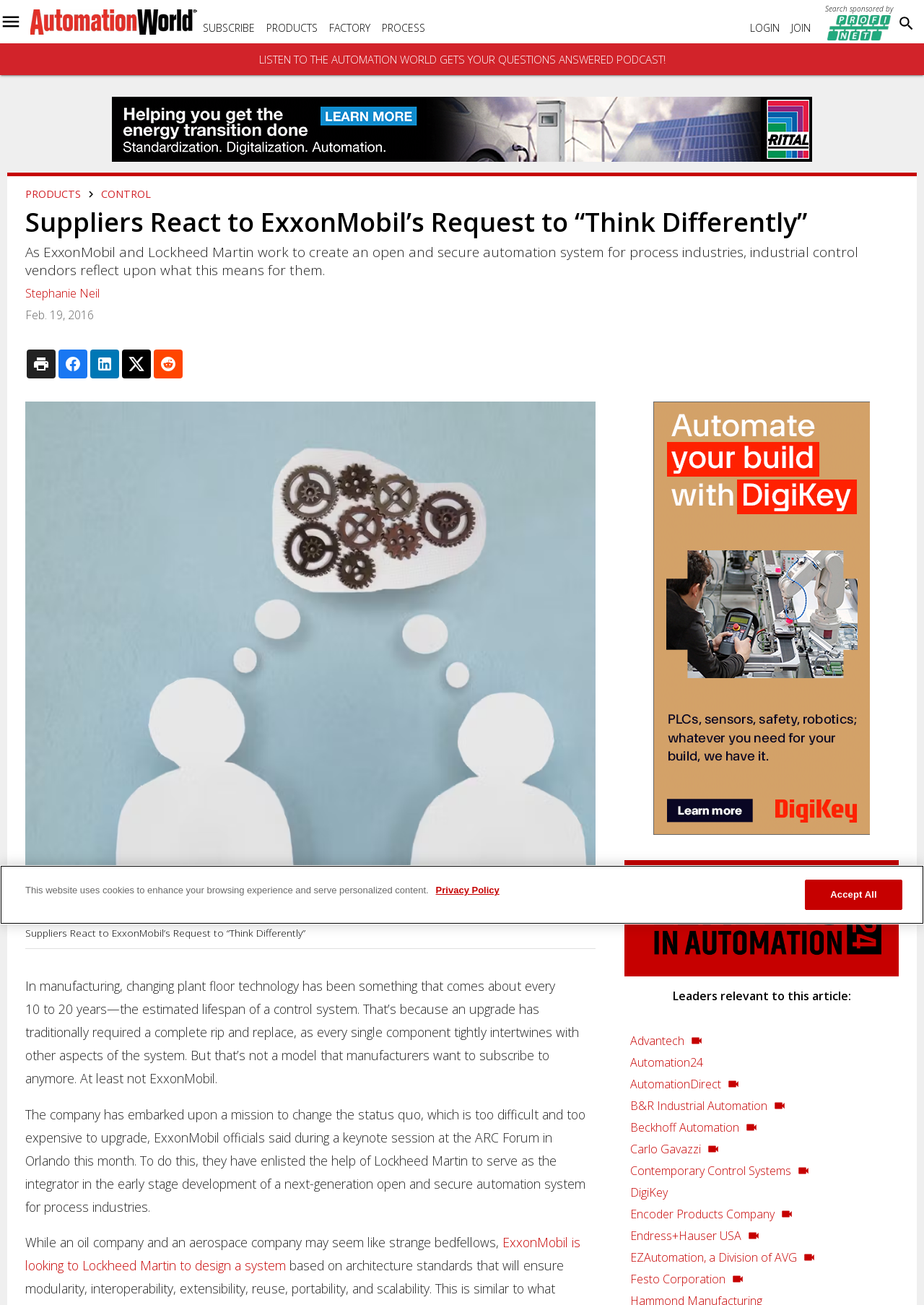Bounding box coordinates should be in the format (top-left x, top-left y, bottom-right x, bottom-right y) and all values should be floating point numbers between 0 and 1. Determine the bounding box coordinate for the UI element described as: Contemporary Control Systems

[0.676, 0.867, 0.973, 0.883]